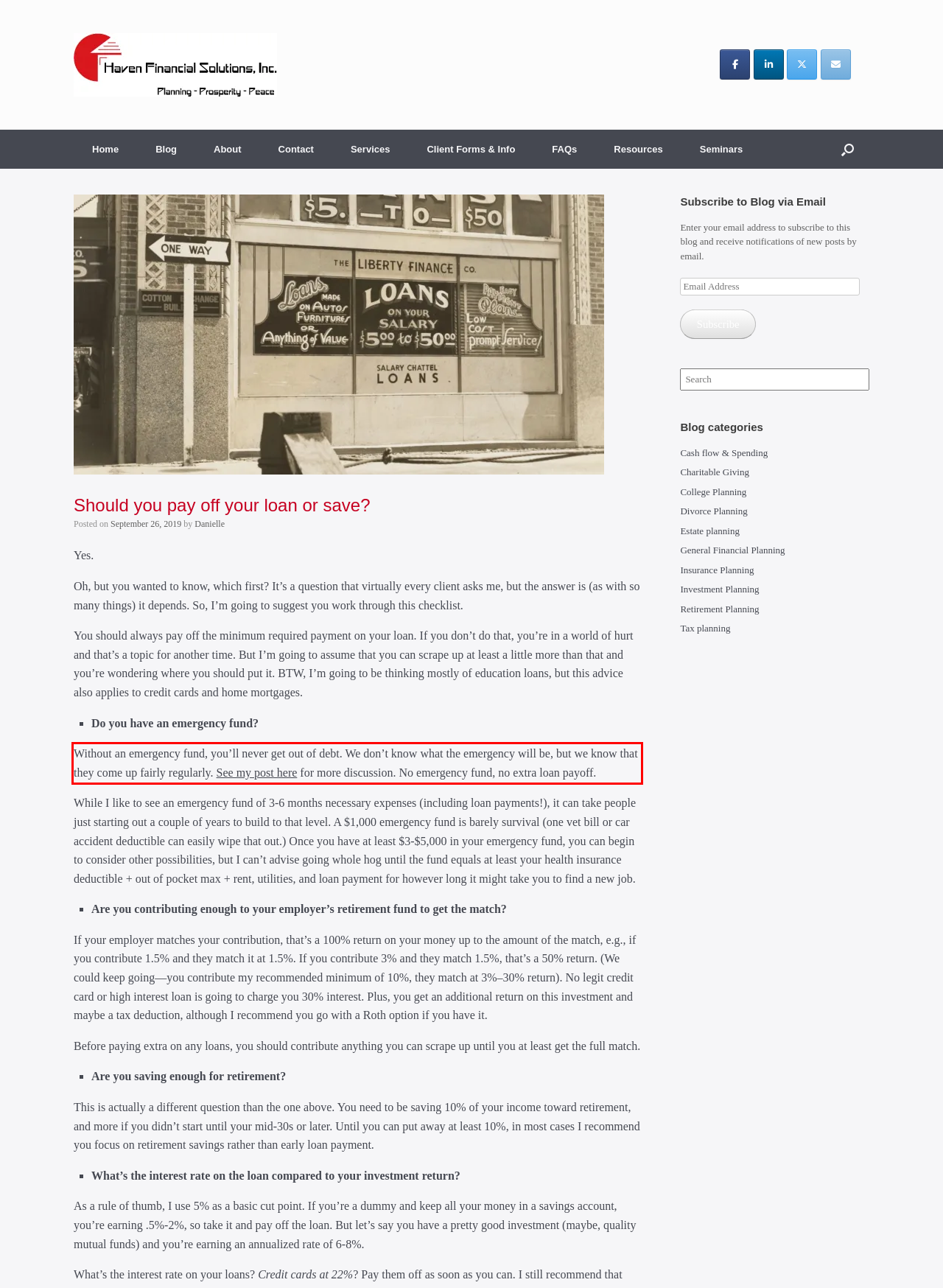Please extract the text content from the UI element enclosed by the red rectangle in the screenshot.

Without an emergency fund, you’ll never get out of debt. We don’t know what the emergency will be, but we know that they come up fairly regularly. See my post here for more discussion. No emergency fund, no extra loan payoff.